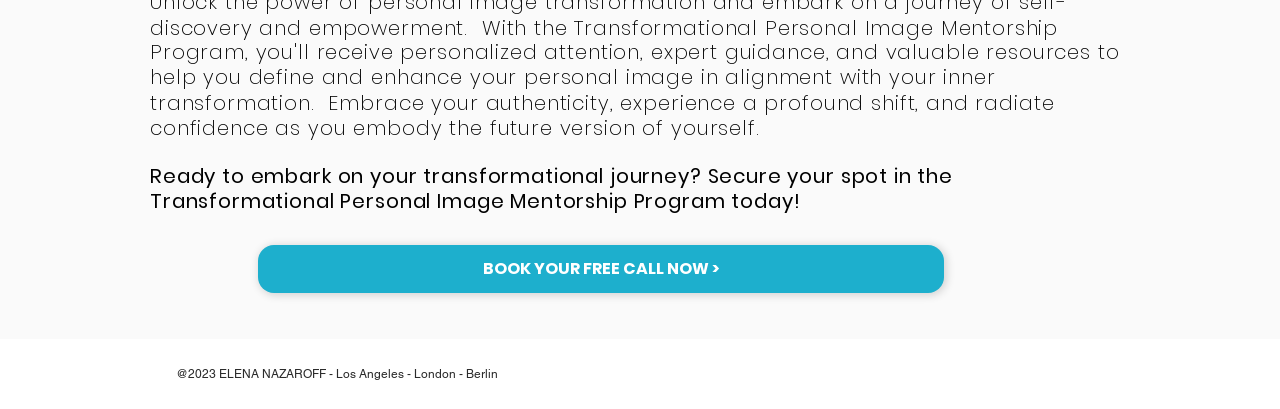How many social media links are present in the Social Bar?
Could you give a comprehensive explanation in response to this question?

The Social Bar is a list element with a bounding box coordinate of [0.697, 0.878, 0.814, 0.951]. It contains three link elements, each representing a social media platform: Facebook, Instagram, and Twitter. Therefore, there are three social media links present in the Social Bar.